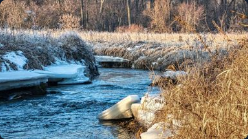Are the trees in the background covered in snow?
Use the image to give a comprehensive and detailed response to the question.

The caption states that the trees 'stand bare of leaves', but it does not mention them being covered in snow. The snow is only mentioned as 'patches of snow' on the ground.